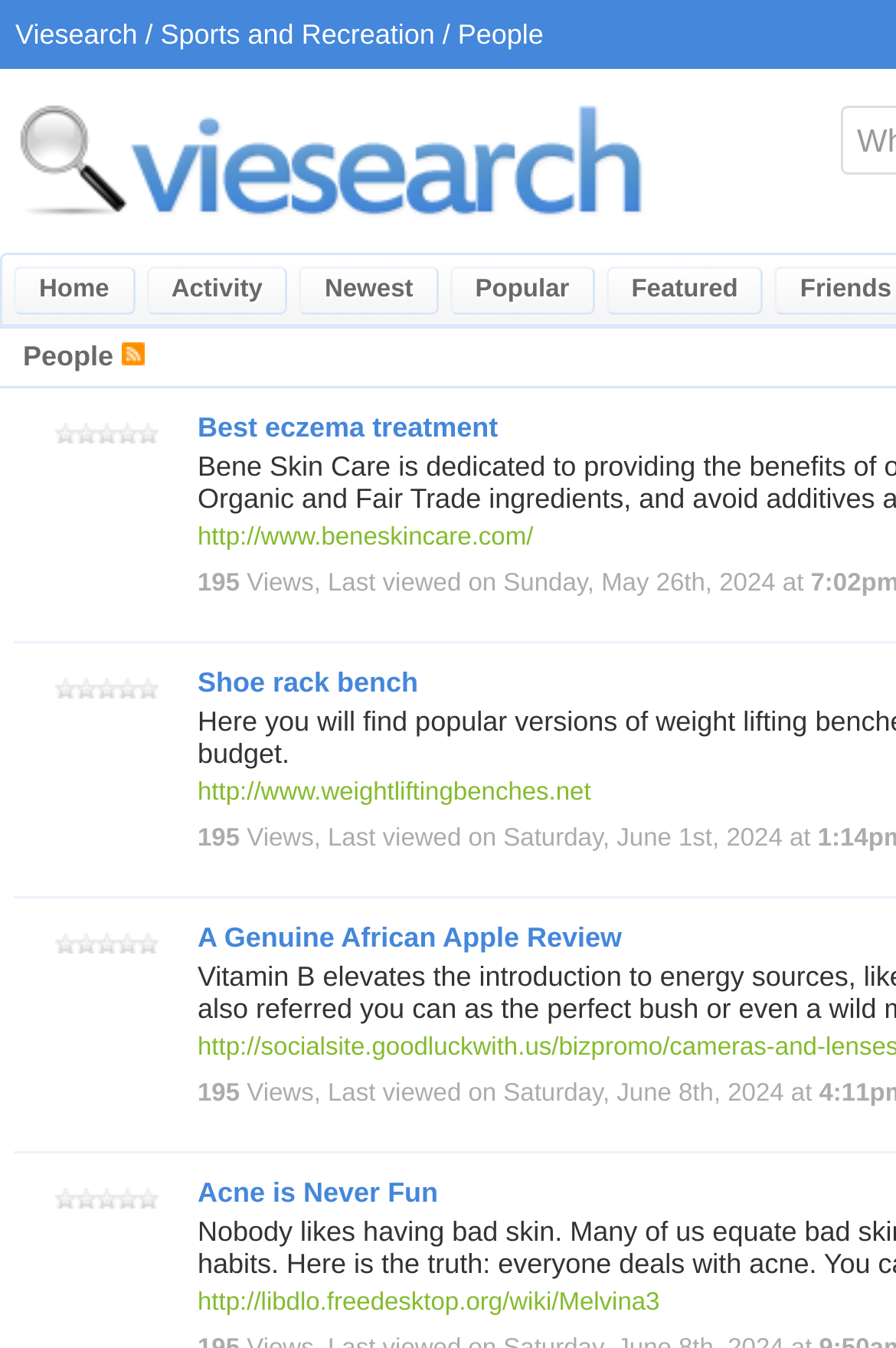Please provide a one-word or phrase answer to the question: 
What is the name of the search engine?

Viesearch